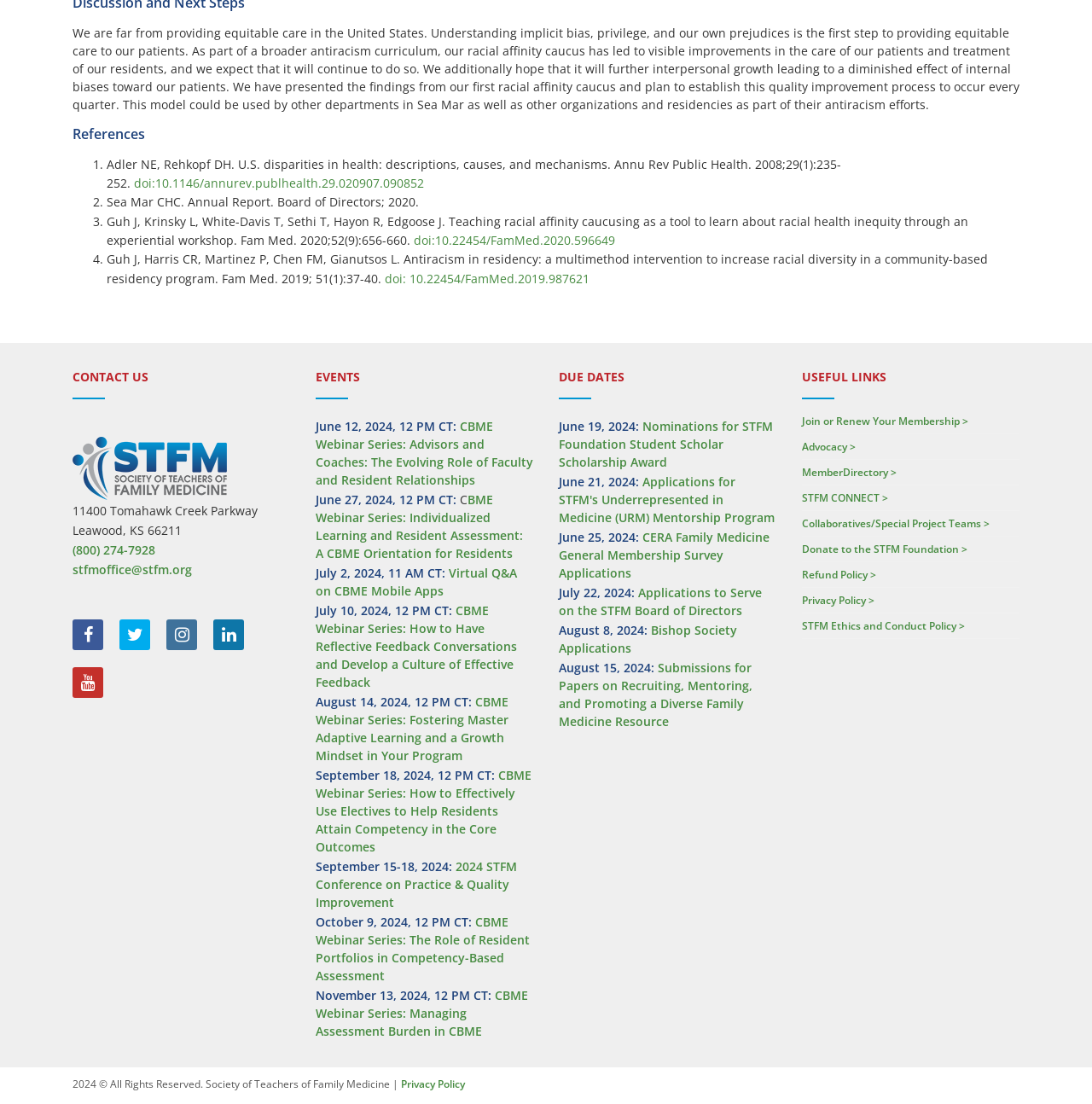How many social media icons are there in the footer?
Give a thorough and detailed response to the question.

There are 6 social media icons in the footer, which are Facebook, Twitter, LinkedIn, Instagram, YouTube, and Pinterest.